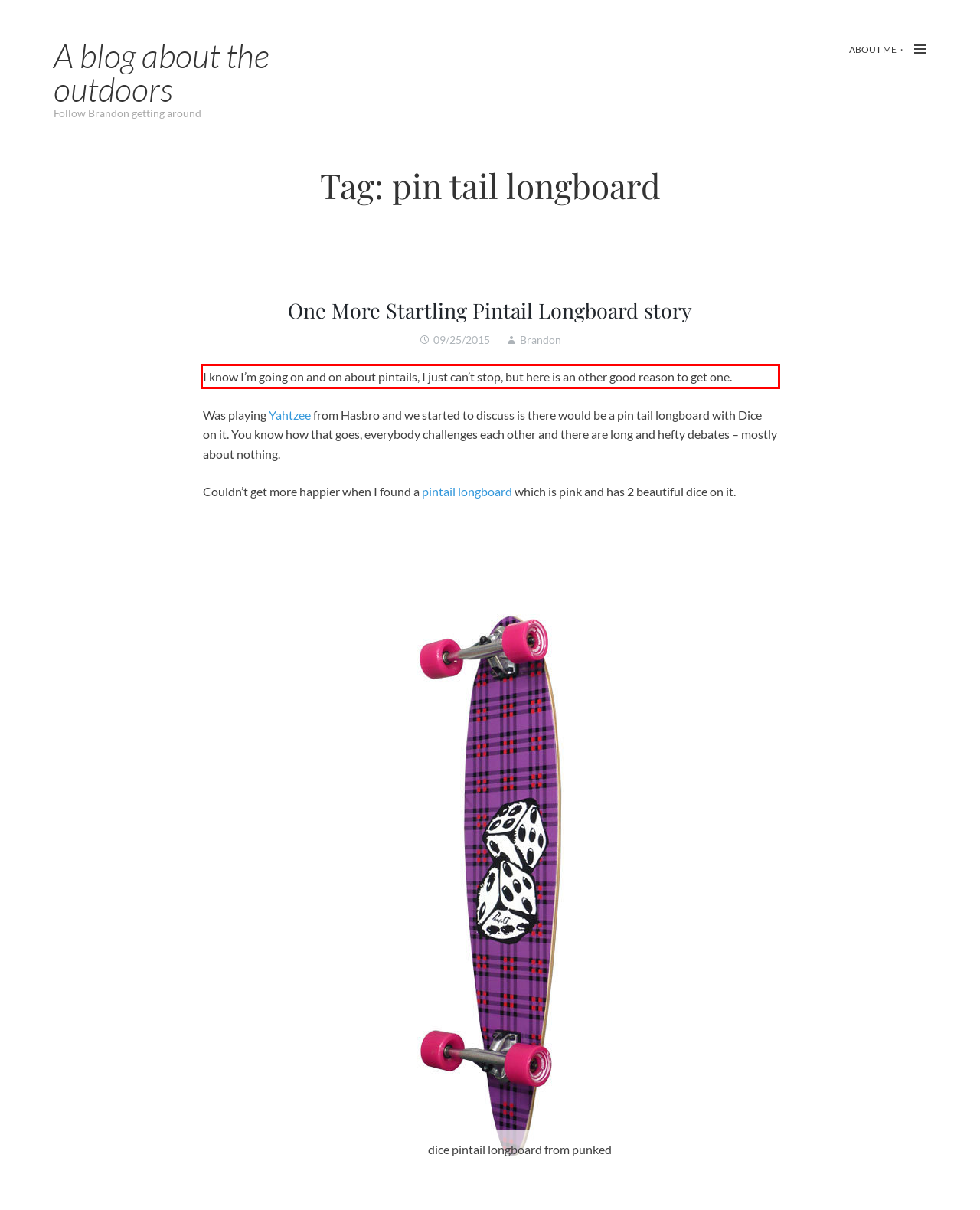You are given a screenshot of a webpage with a UI element highlighted by a red bounding box. Please perform OCR on the text content within this red bounding box.

I know I’m going on and on about pintails, I just can’t stop, but here is an other good reason to get one.